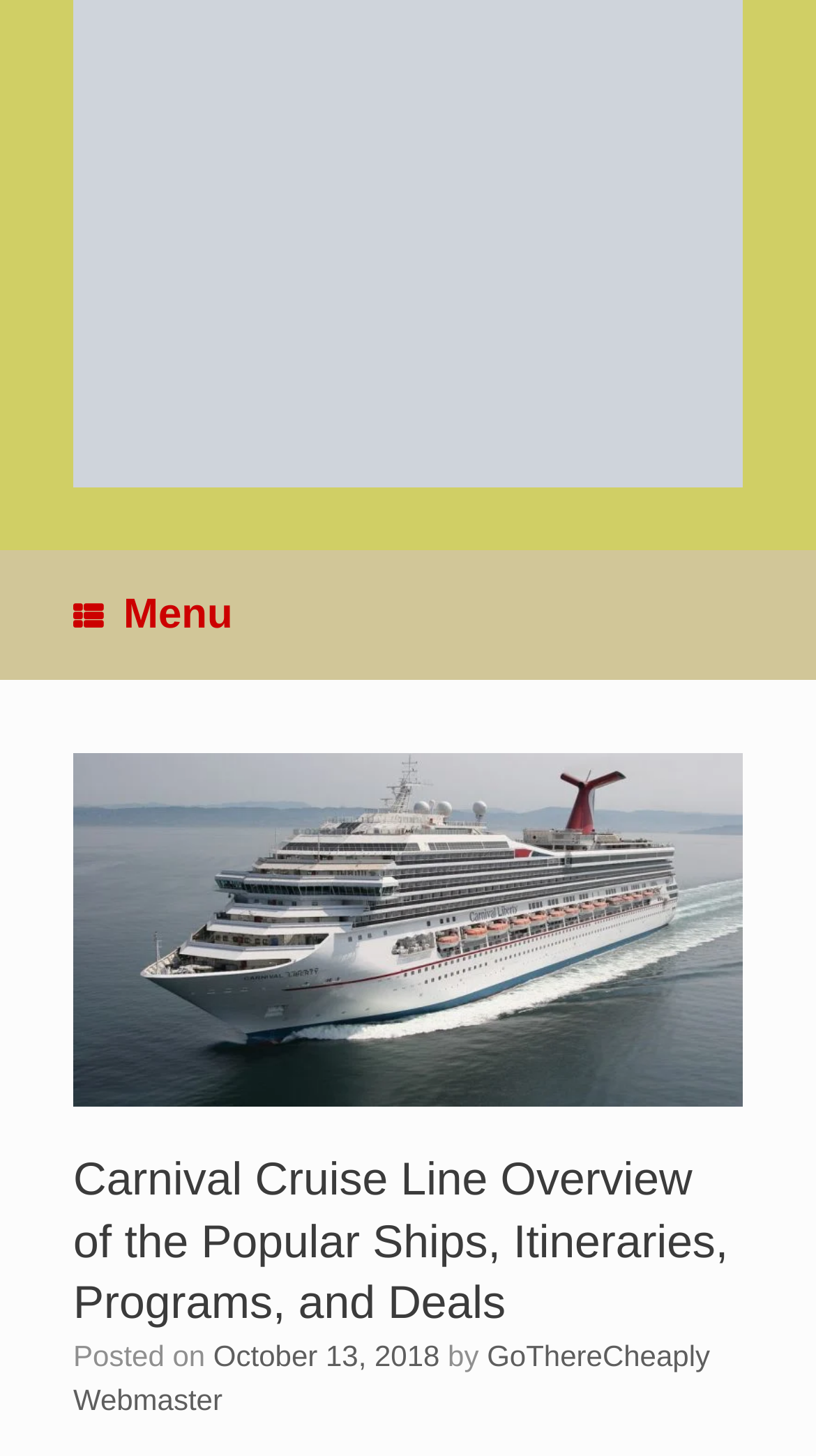Please provide the bounding box coordinate of the region that matches the element description: Menu. Coordinates should be in the format (top-left x, top-left y, bottom-right x, bottom-right y) and all values should be between 0 and 1.

[0.0, 0.378, 0.375, 0.467]